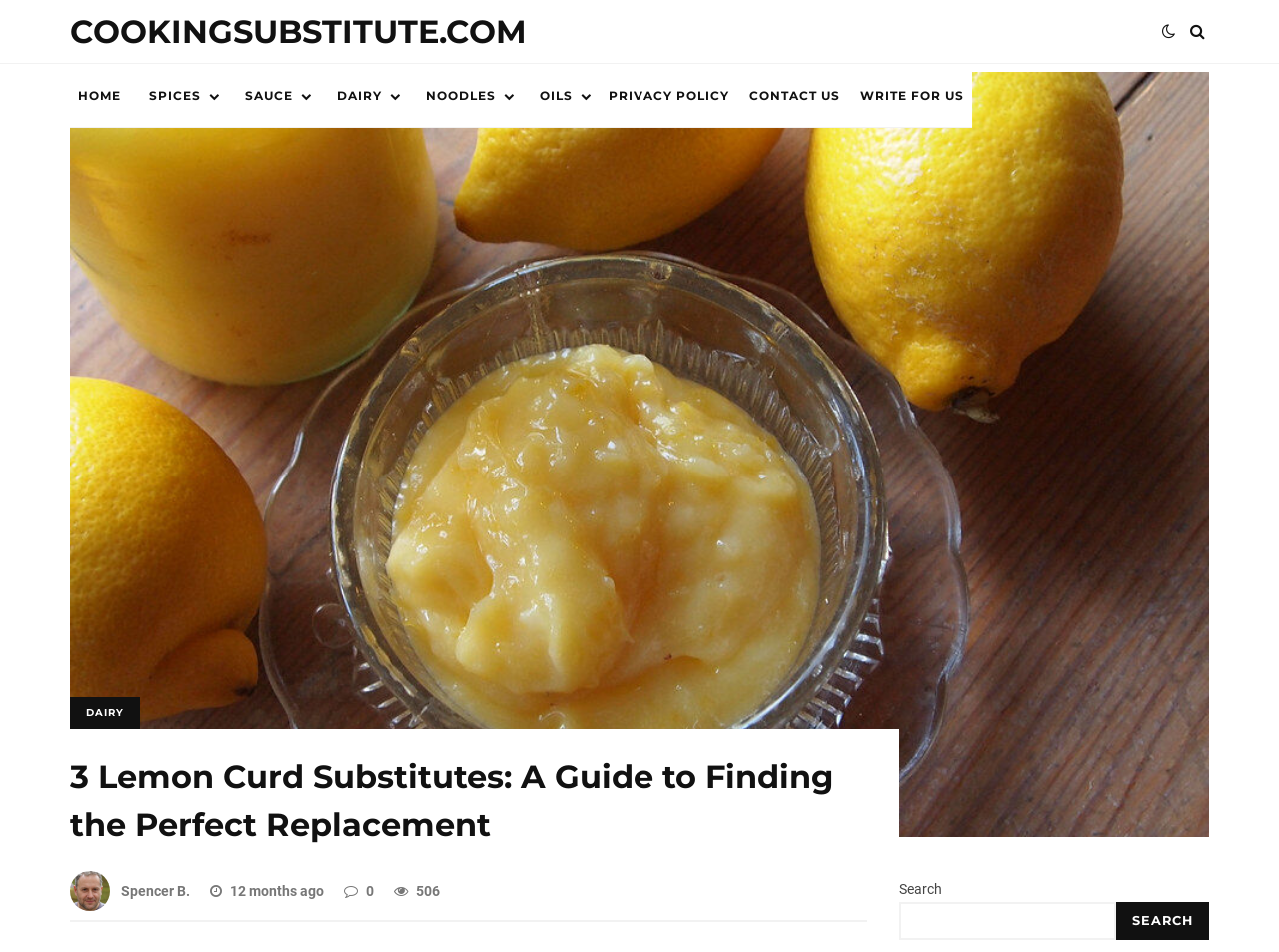Write an elaborate caption that captures the essence of the webpage.

This webpage is about finding substitutes for lemon curd, with a focus on cooking. At the top, there is a navigation menu with 8 links, including "HOME", "SPICES", "SAUCE", "DAIRY", "NOODLES", "OILS", "PRIVACY POLICY", and "CONTACT US", which are evenly spaced and aligned horizontally. 

Below the navigation menu, there is a large image of homemade lemon curd, taking up most of the width of the page. Above the image, there is a link to "DAIRY" and a heading that reads "3 Lemon Curd Substitutes: A Guide to Finding the Perfect Replacement". 

Under the image, there is a section with the author's name, "Spencer B.", and the date "12 months ago". Next to this section, there is a link with a star icon and a number "506", indicating the number of likes or ratings. 

At the bottom right corner of the page, there is a search bar with a search button and a placeholder text "Search".